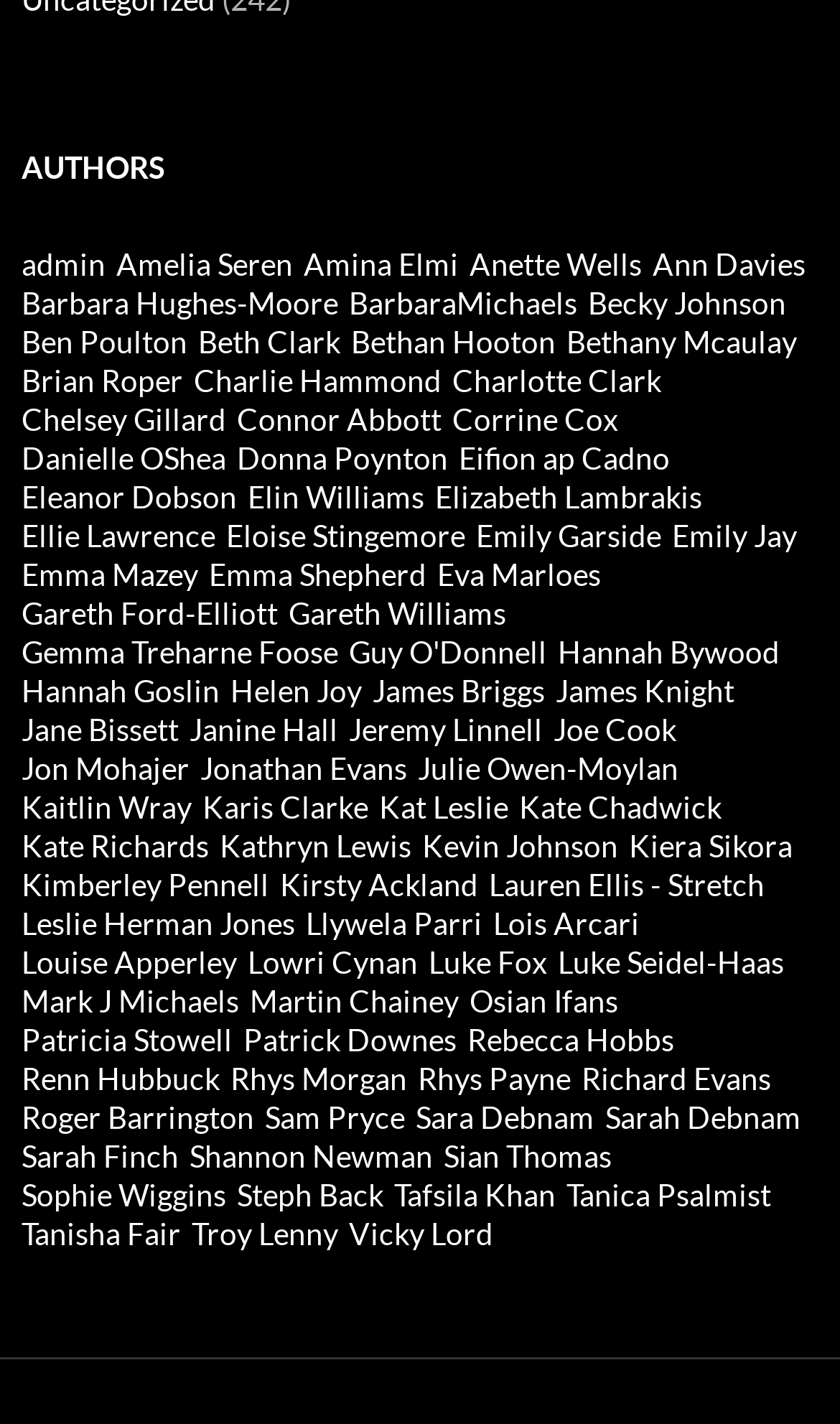What is the name of the first author listed?
Please answer the question as detailed as possible based on the image.

The first link below the 'AUTHORS' heading is 'admin', which is likely the name of the first author listed on the webpage.